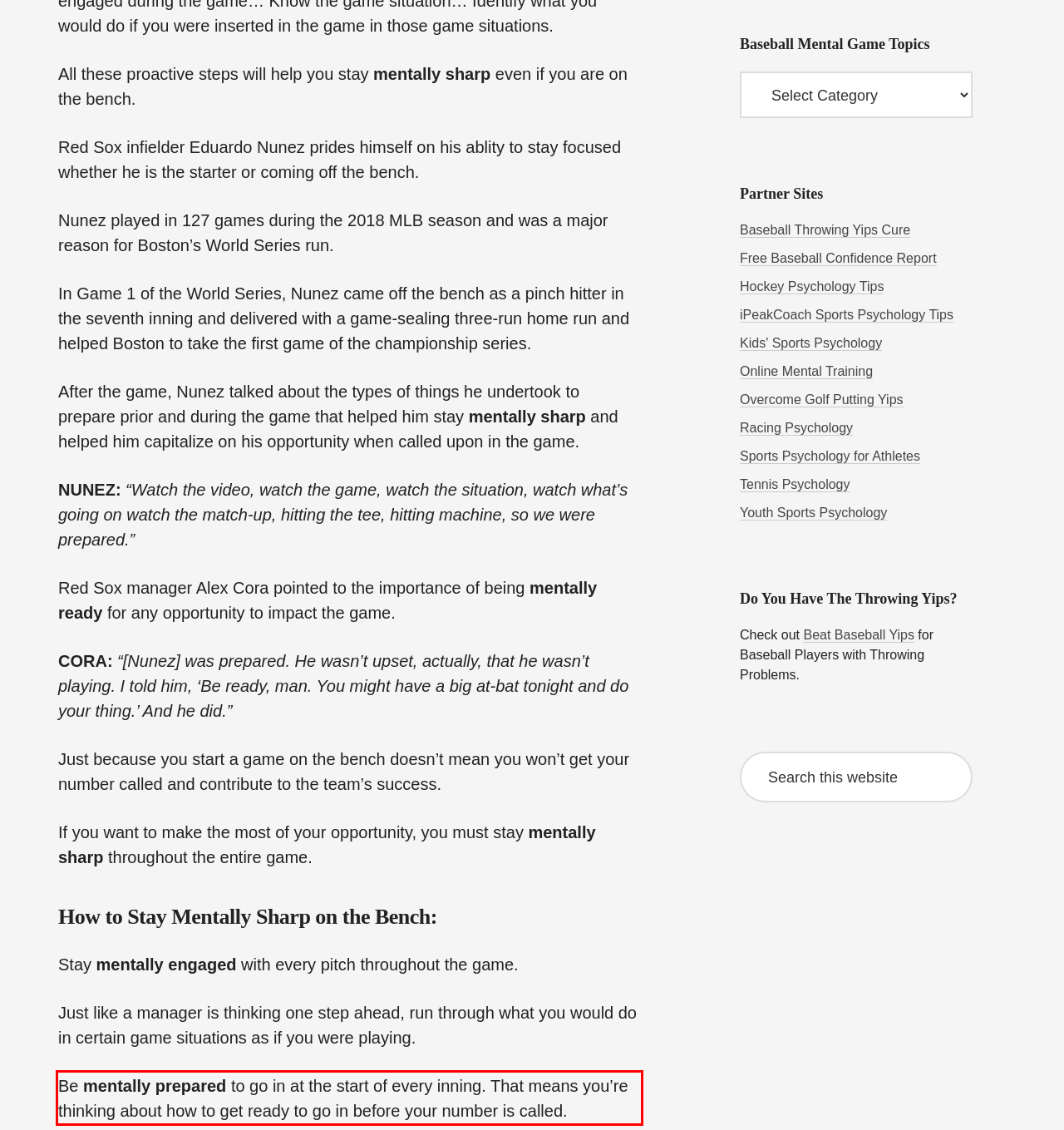Please analyze the provided webpage screenshot and perform OCR to extract the text content from the red rectangle bounding box.

Be mentally prepared to go in at the start of every inning. That means you’re thinking about how to get ready to go in before your number is called.